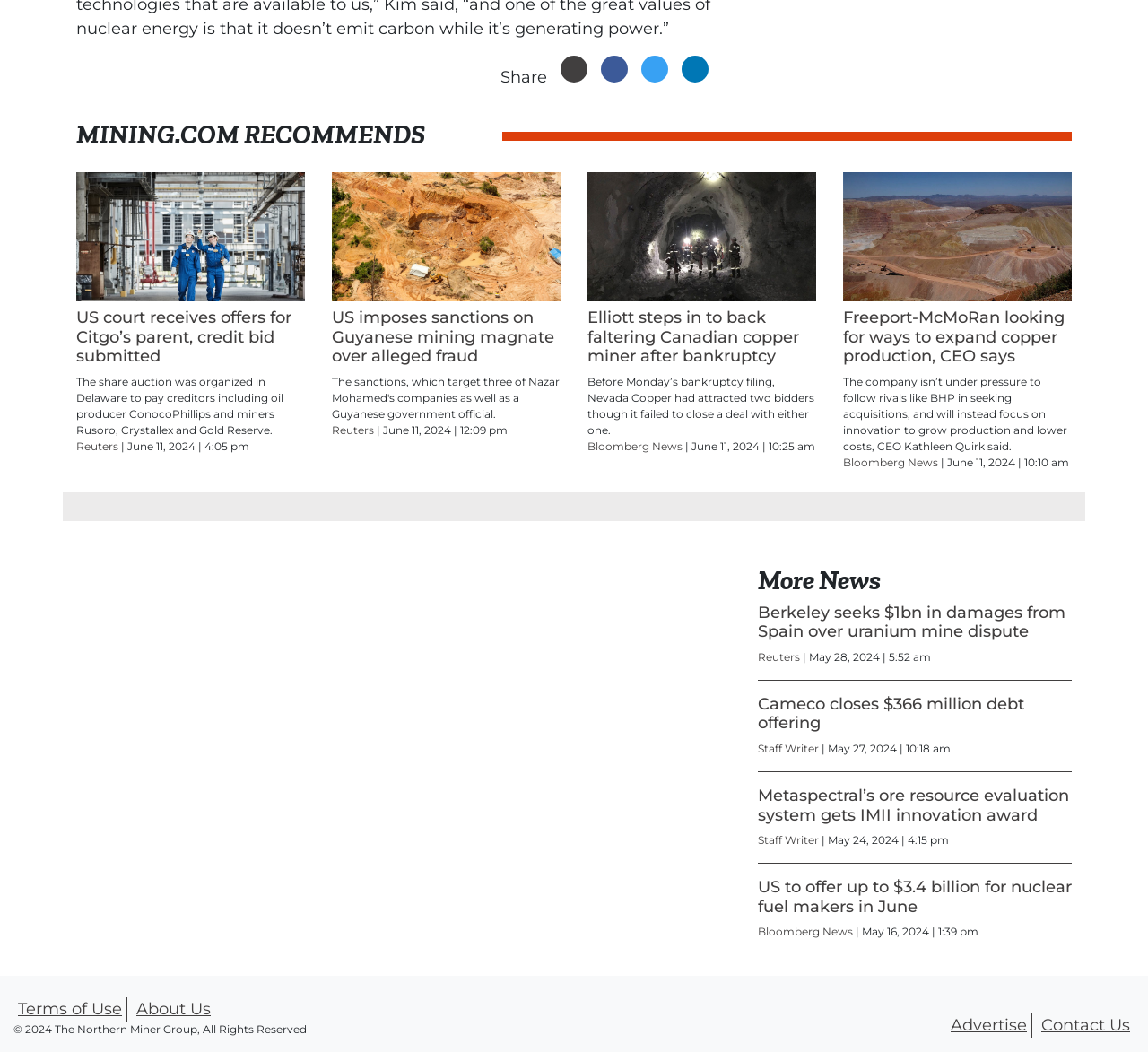Determine the bounding box coordinates of the area to click in order to meet this instruction: "Click on the 'Share' button".

[0.436, 0.064, 0.477, 0.083]